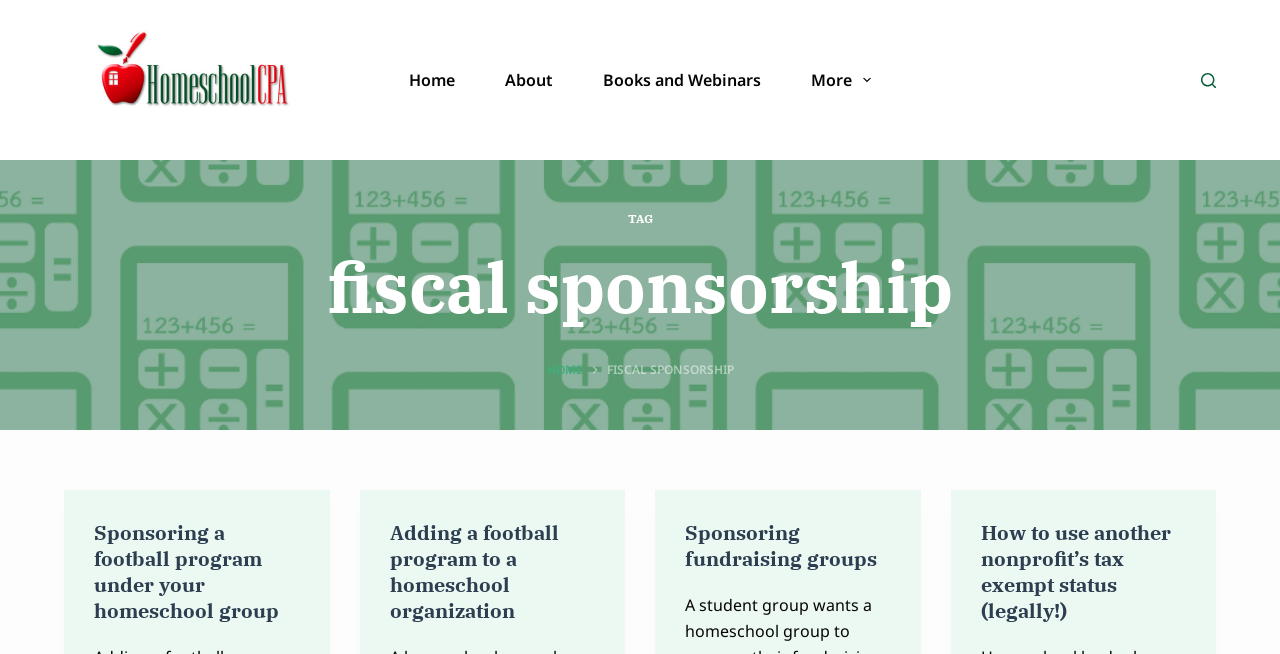Please provide a brief answer to the following inquiry using a single word or phrase:
What is the main topic of this webpage?

Fiscal sponsorship